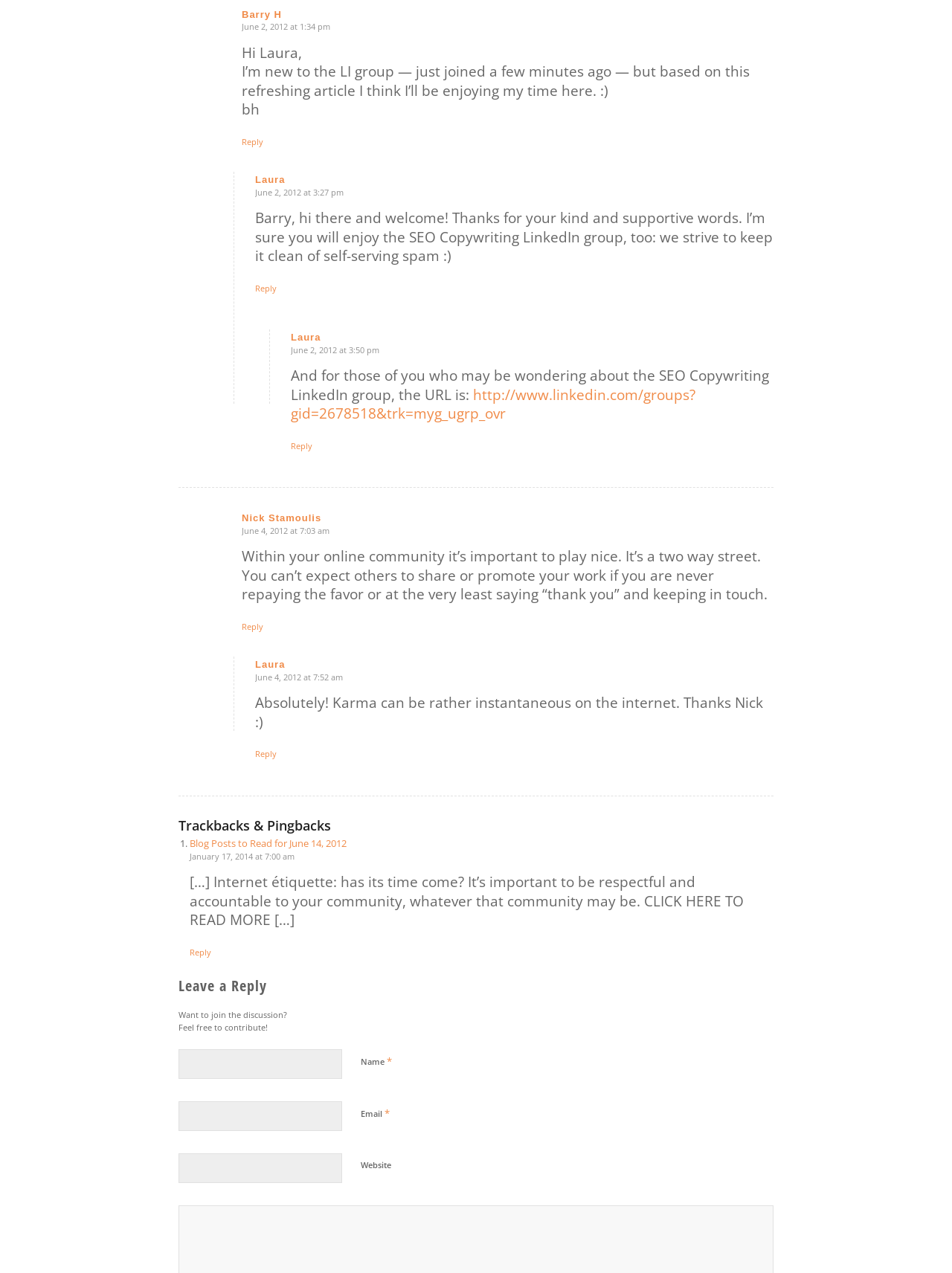Find the bounding box coordinates for the UI element whose description is: "http://www.linkedin.com/groups?gid=2678518&trk=myg_ugrp_ovr". The coordinates should be four float numbers between 0 and 1, in the format [left, top, right, bottom].

[0.305, 0.302, 0.73, 0.333]